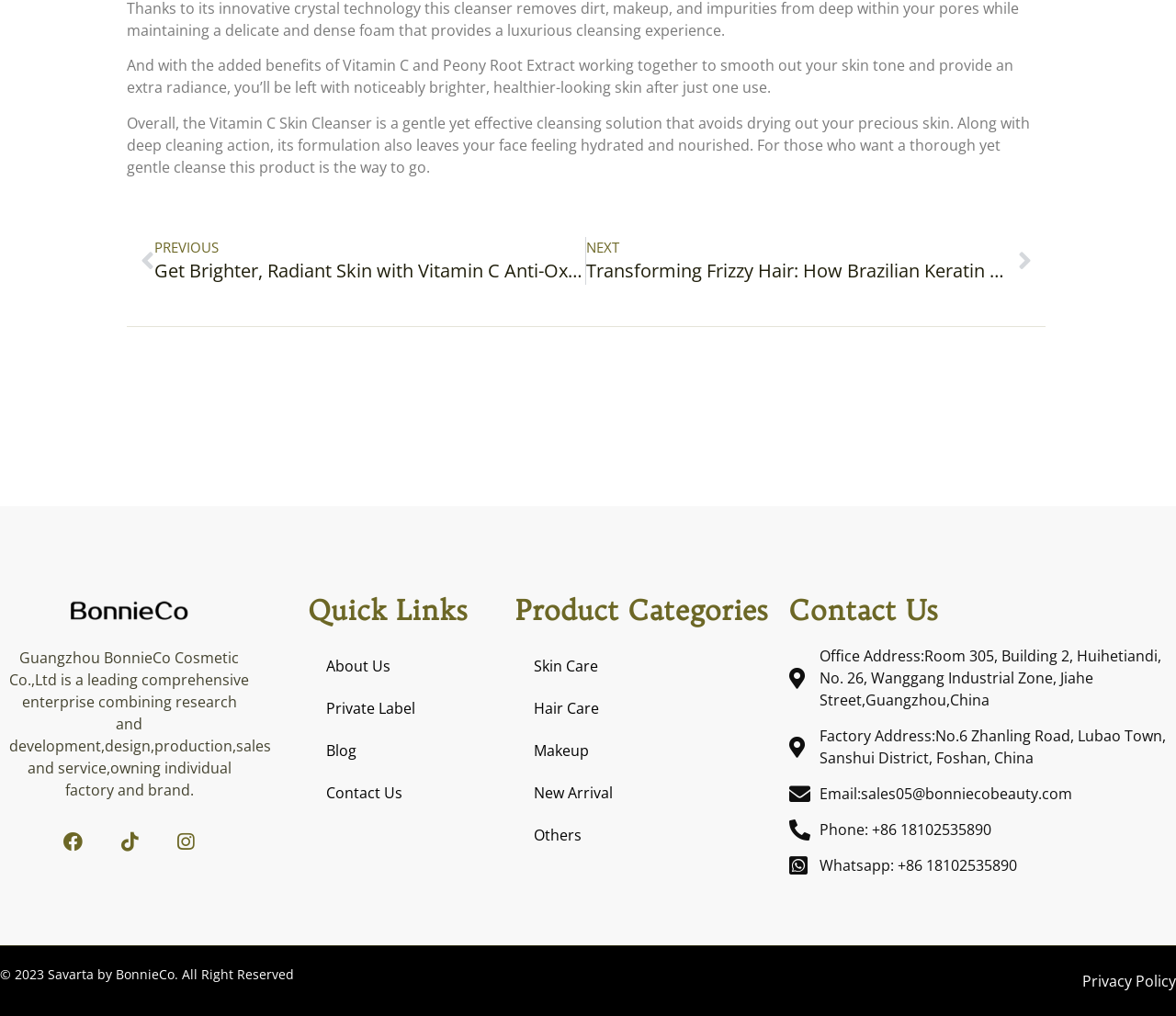Identify the bounding box coordinates of the section that should be clicked to achieve the task described: "Contact the company via email".

[0.671, 0.771, 0.992, 0.792]